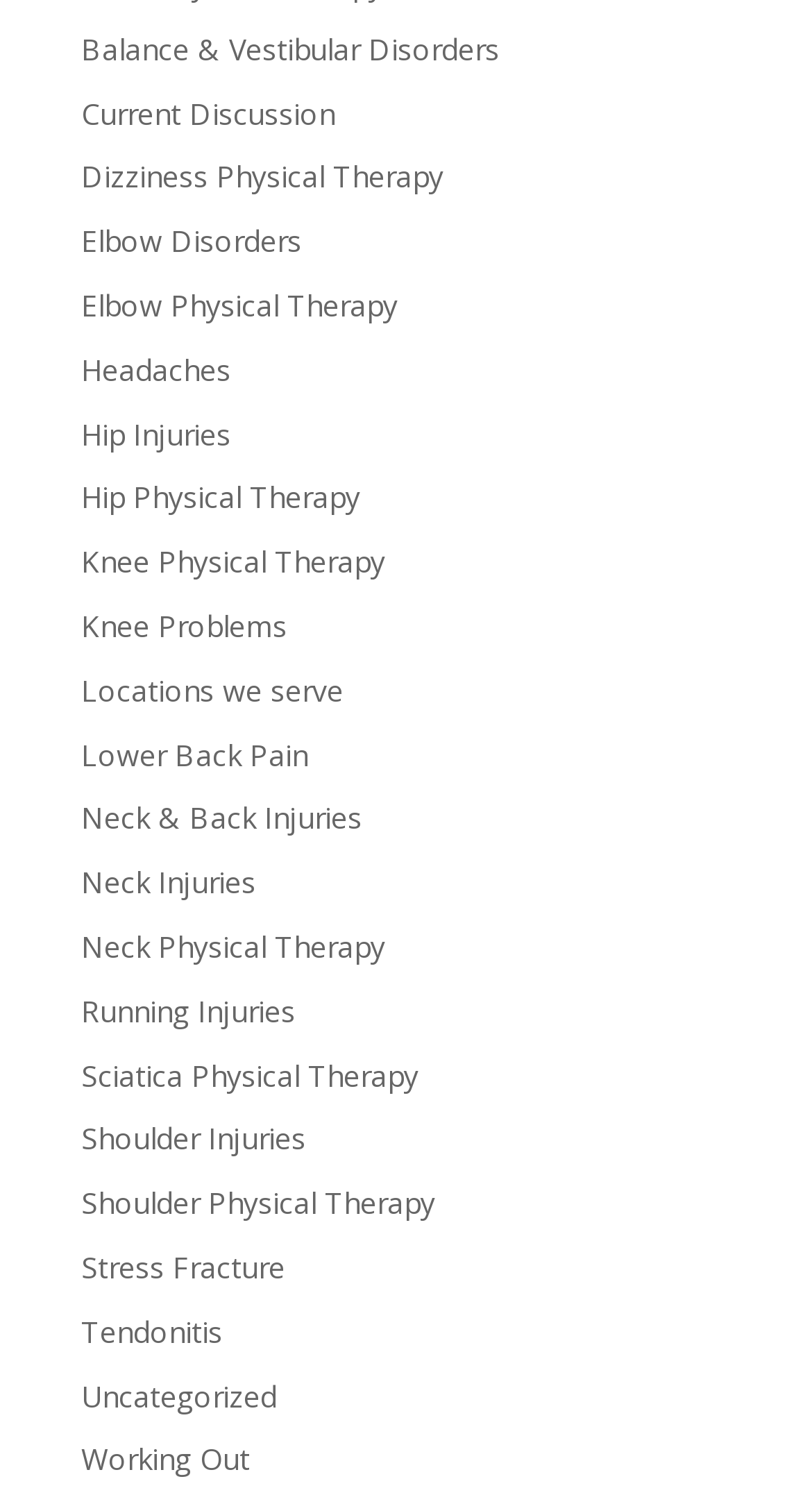What is the topic of the link located at the top-left corner of the webpage?
Kindly offer a comprehensive and detailed response to the question.

By analyzing the bounding box coordinates of the link elements, I found that the link element with the OCR text 'Balance & Vestibular Disorders' has the smallest y1 coordinate, which suggests that it is located at the top-left corner of the webpage.